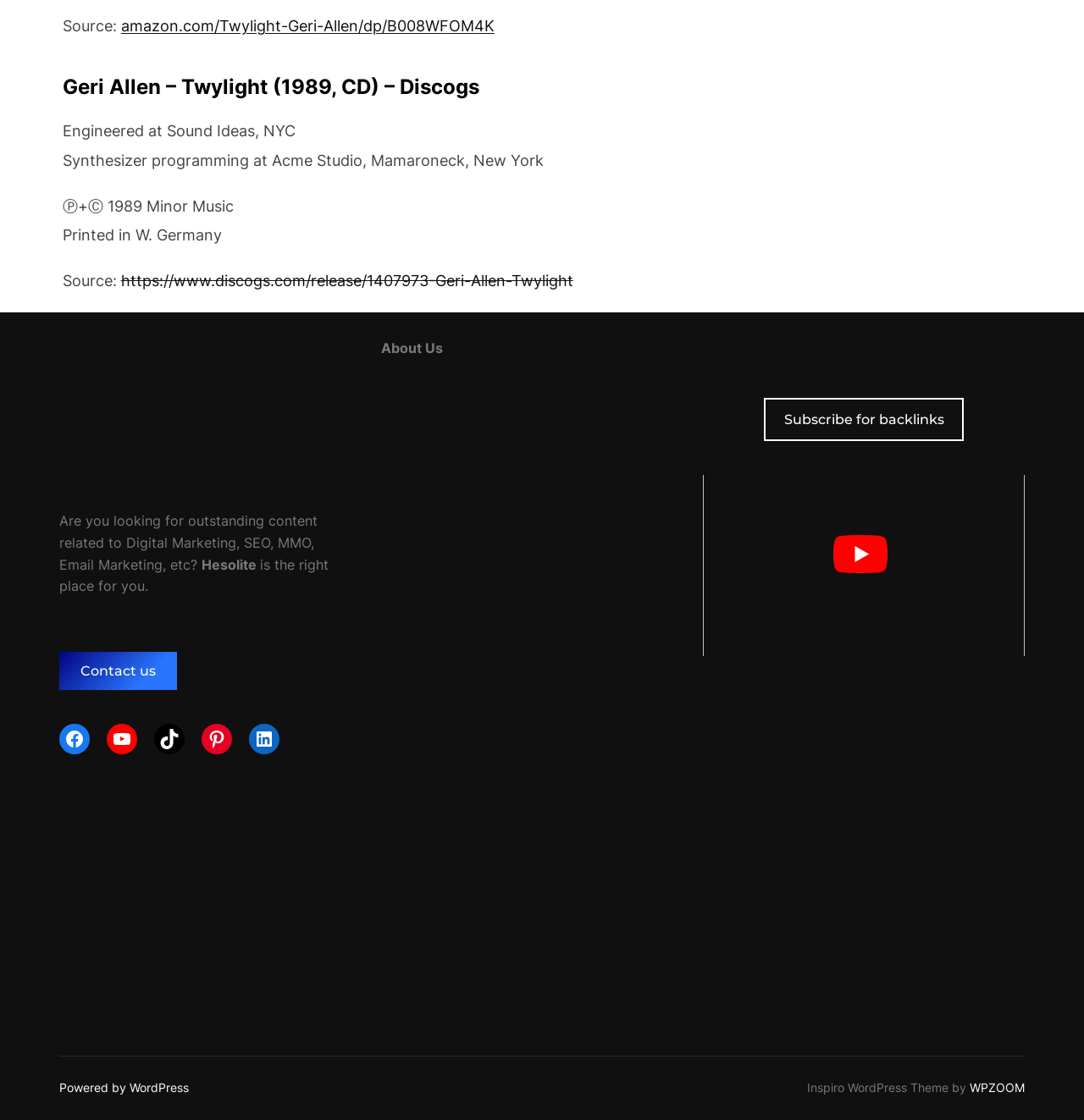Determine the bounding box coordinates for the area that needs to be clicked to fulfill this task: "Read the 'How do I choose the coils of my vaping product?' article". The coordinates must be given as four float numbers between 0 and 1, i.e., [left, top, right, bottom].

None